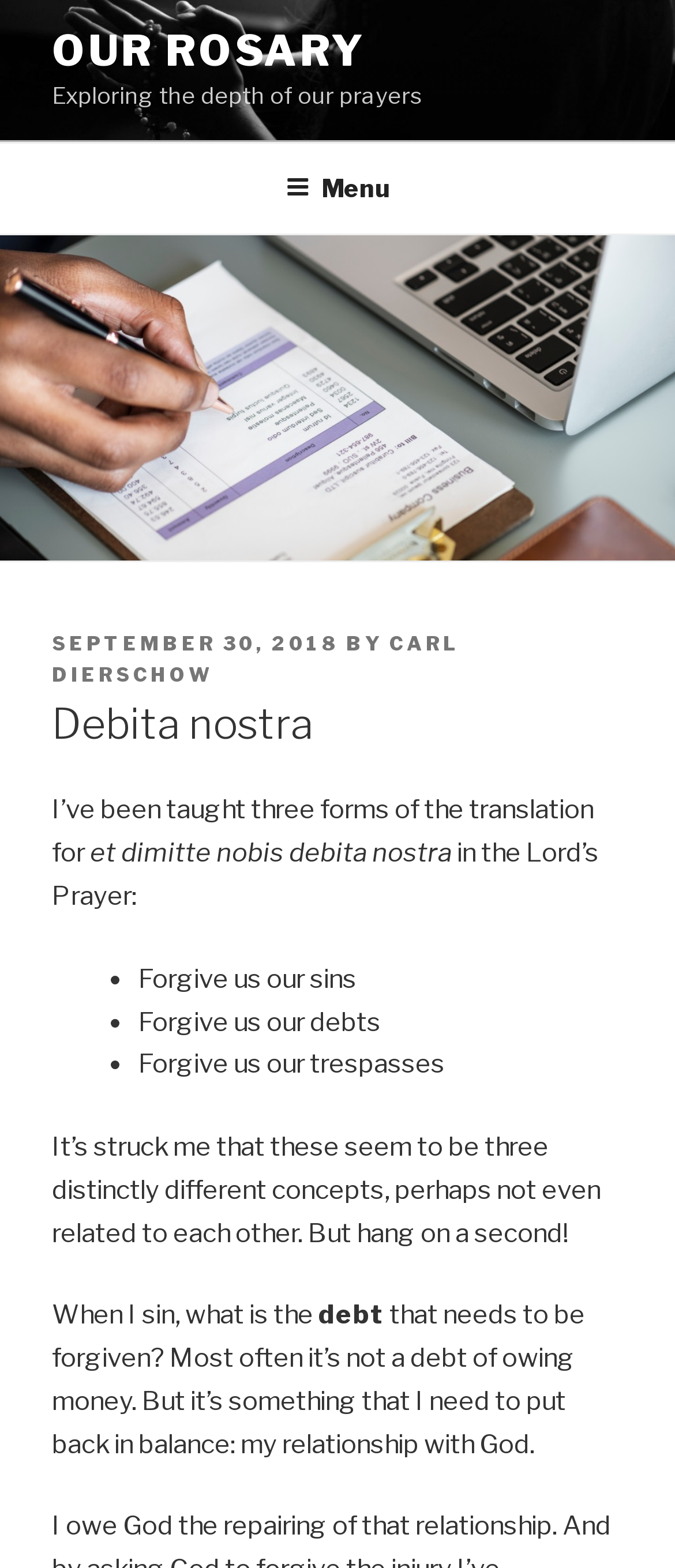Please provide a comprehensive response to the question based on the details in the image: What is the date of the article?

The date of the article is 'September 30, 2018' which is mentioned in the article metadata, specifically in the 'POSTED ON' section, indicating that the article was published on this date.